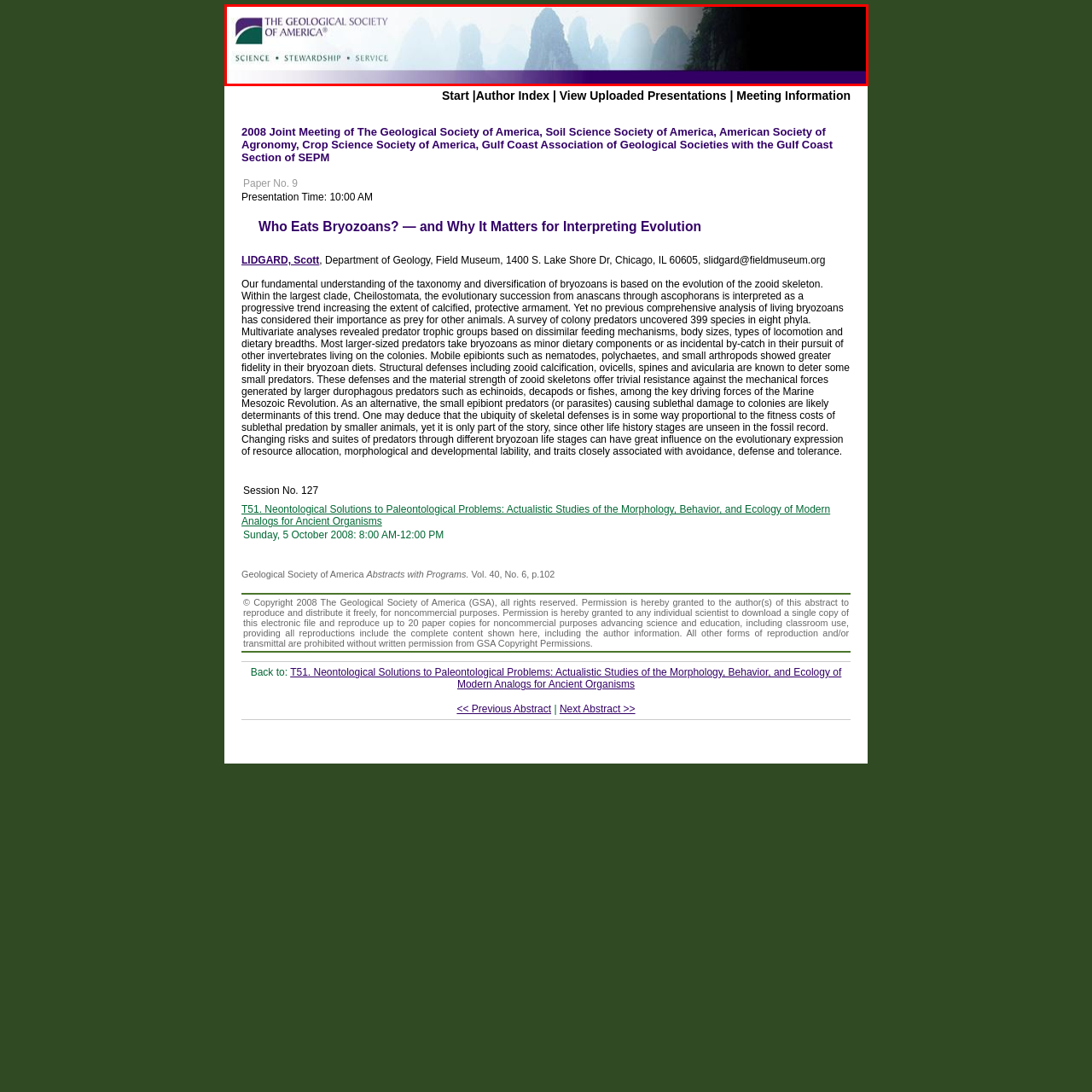Describe extensively the visual content inside the red marked area.

The image showcases the banner of the Geological Society of America (GSA), prominently displaying its logo along with the tagline: "Science • Stewardship • Service." The background features a serene landscape of misty mountains, creating a visually appealing contrast with the organization's branding. This banner represents the GSA's commitment to advancing scientific knowledge and fostering a sense of responsibility towards stewardship of the Earth’s resources. Displayed at the top of a webpage related to the society, the banner encapsulates the essence of the GSA’s mission and its role in the geological community.